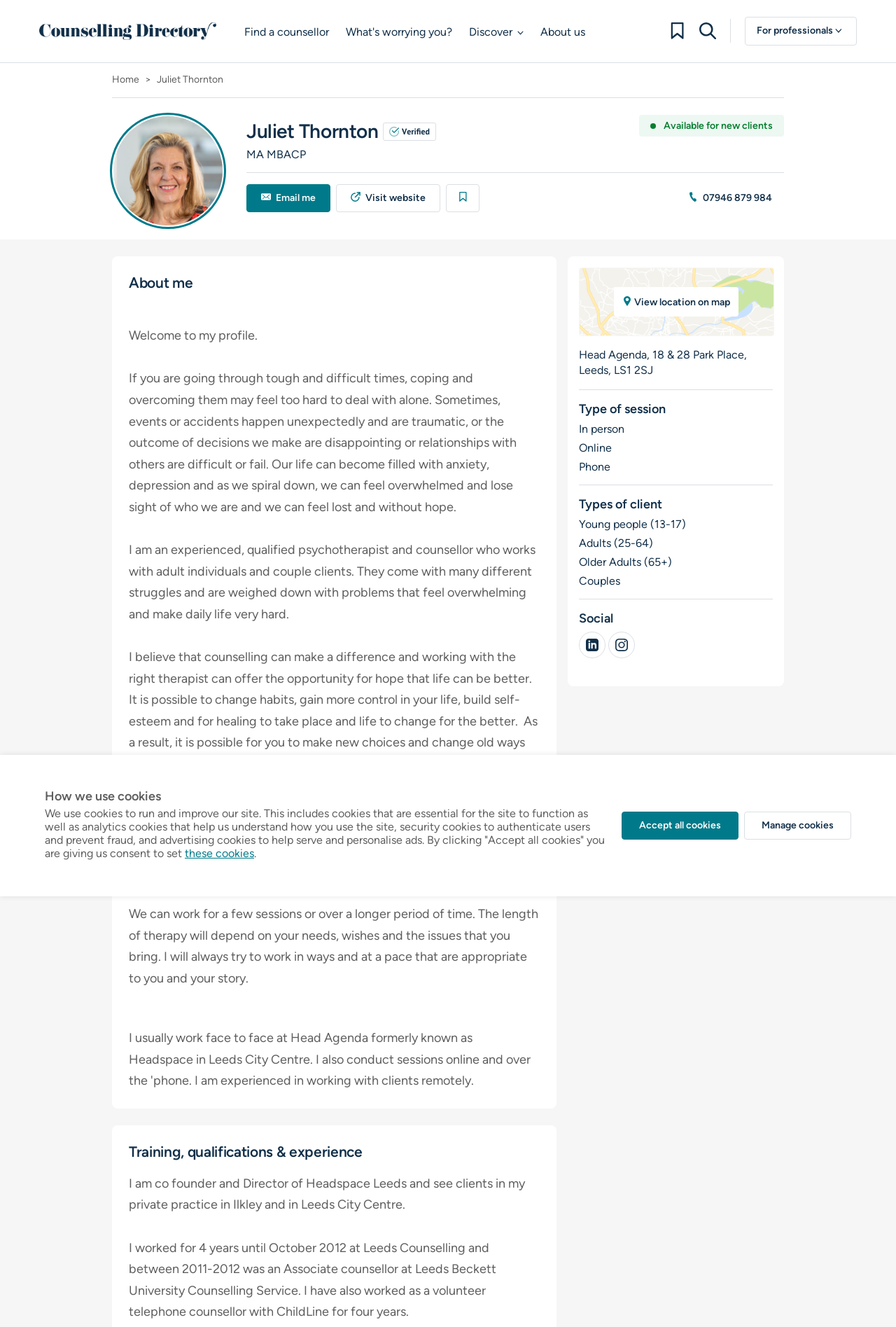Determine the bounding box coordinates of the region to click in order to accomplish the following instruction: "Email the psychotherapist". Provide the coordinates as four float numbers between 0 and 1, specifically [left, top, right, bottom].

[0.275, 0.139, 0.369, 0.16]